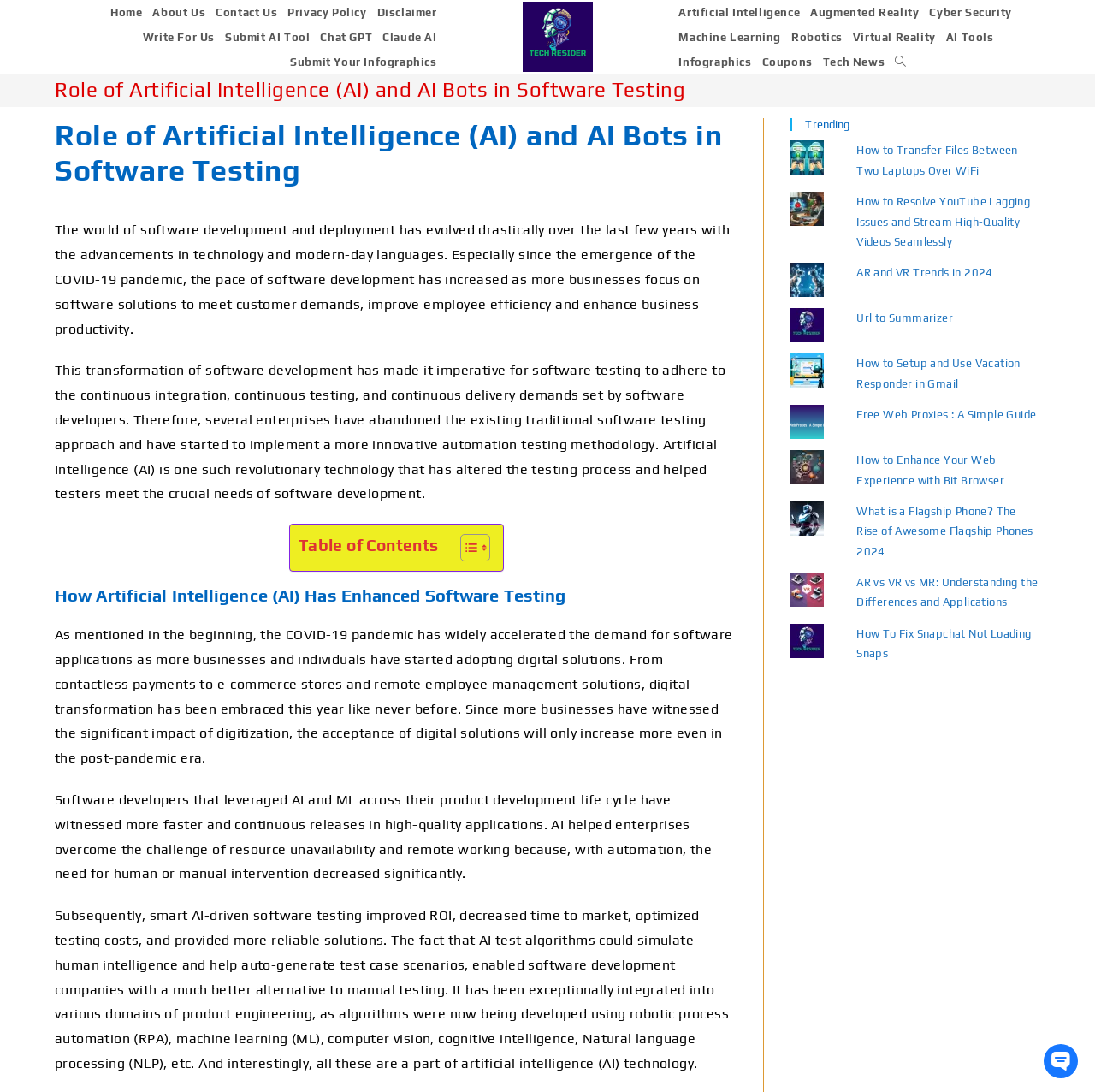Find the bounding box coordinates for the area that should be clicked to accomplish the instruction: "Click on the 'Artificial Intelligence' link".

[0.615, 0.002, 0.735, 0.022]